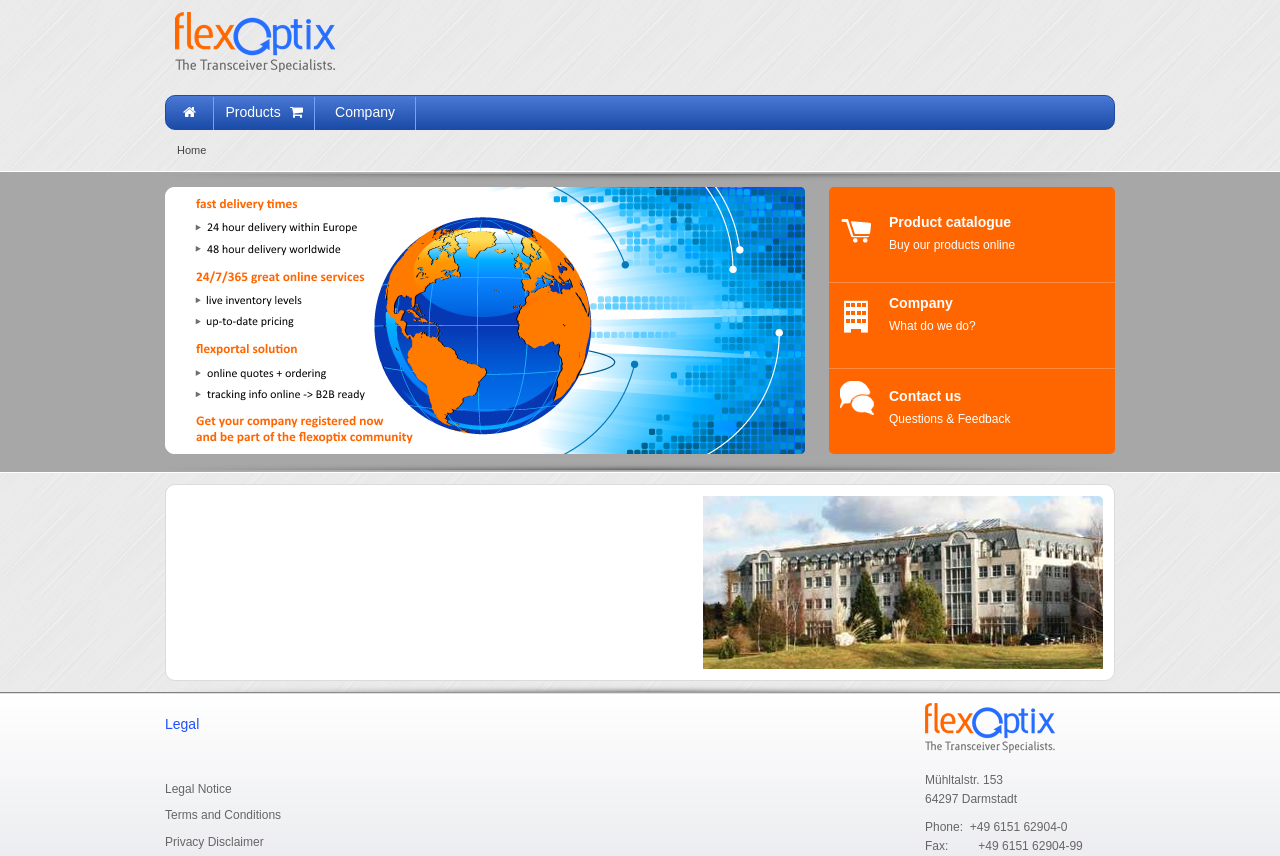Give a short answer to this question using one word or a phrase:
What are the legal documents available on the website?

Legal Notice, Terms and Conditions, Privacy Disclaimer